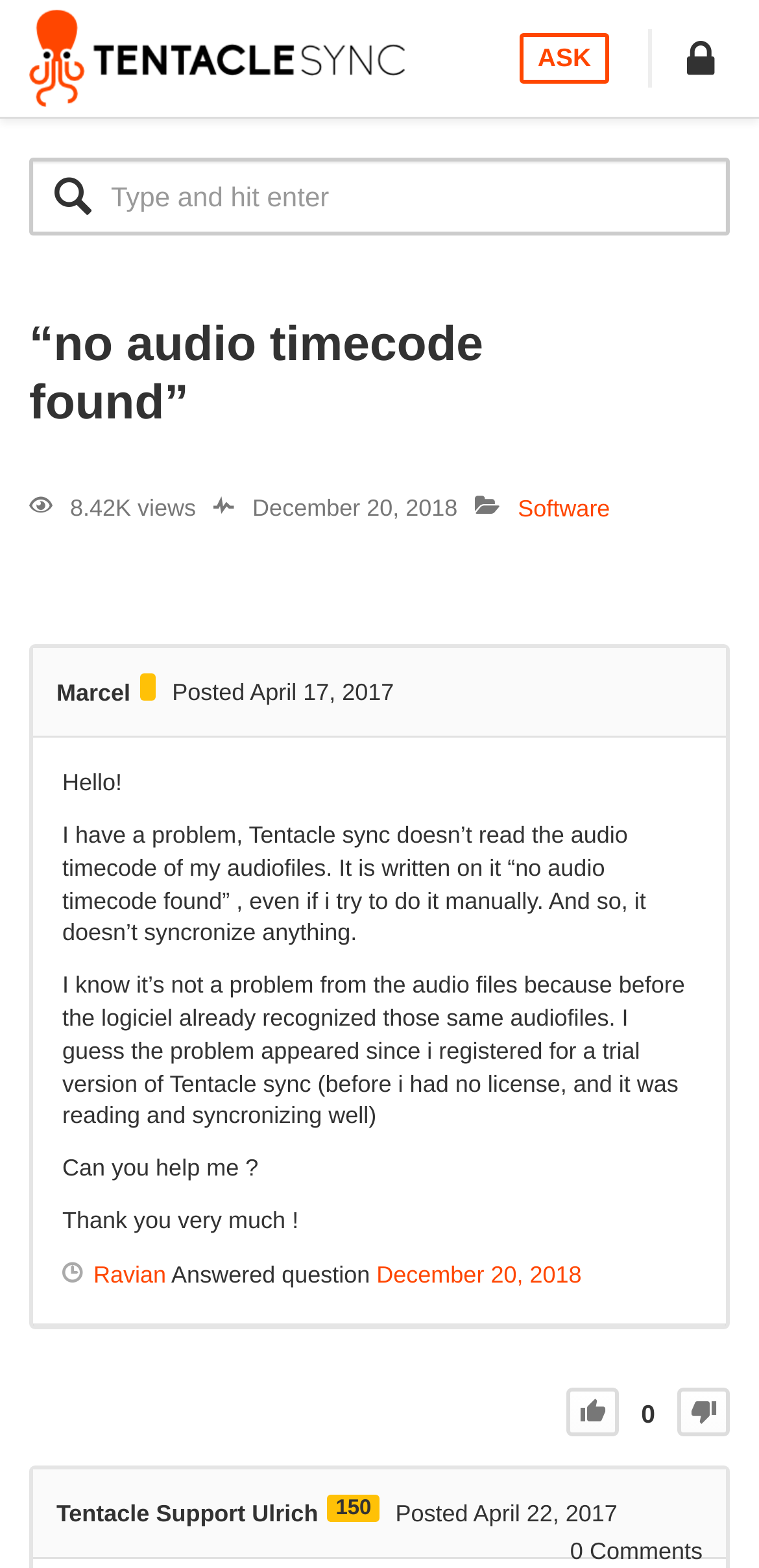Identify the bounding box coordinates of the part that should be clicked to carry out this instruction: "Search for something in the forum".

[0.038, 0.101, 0.962, 0.15]